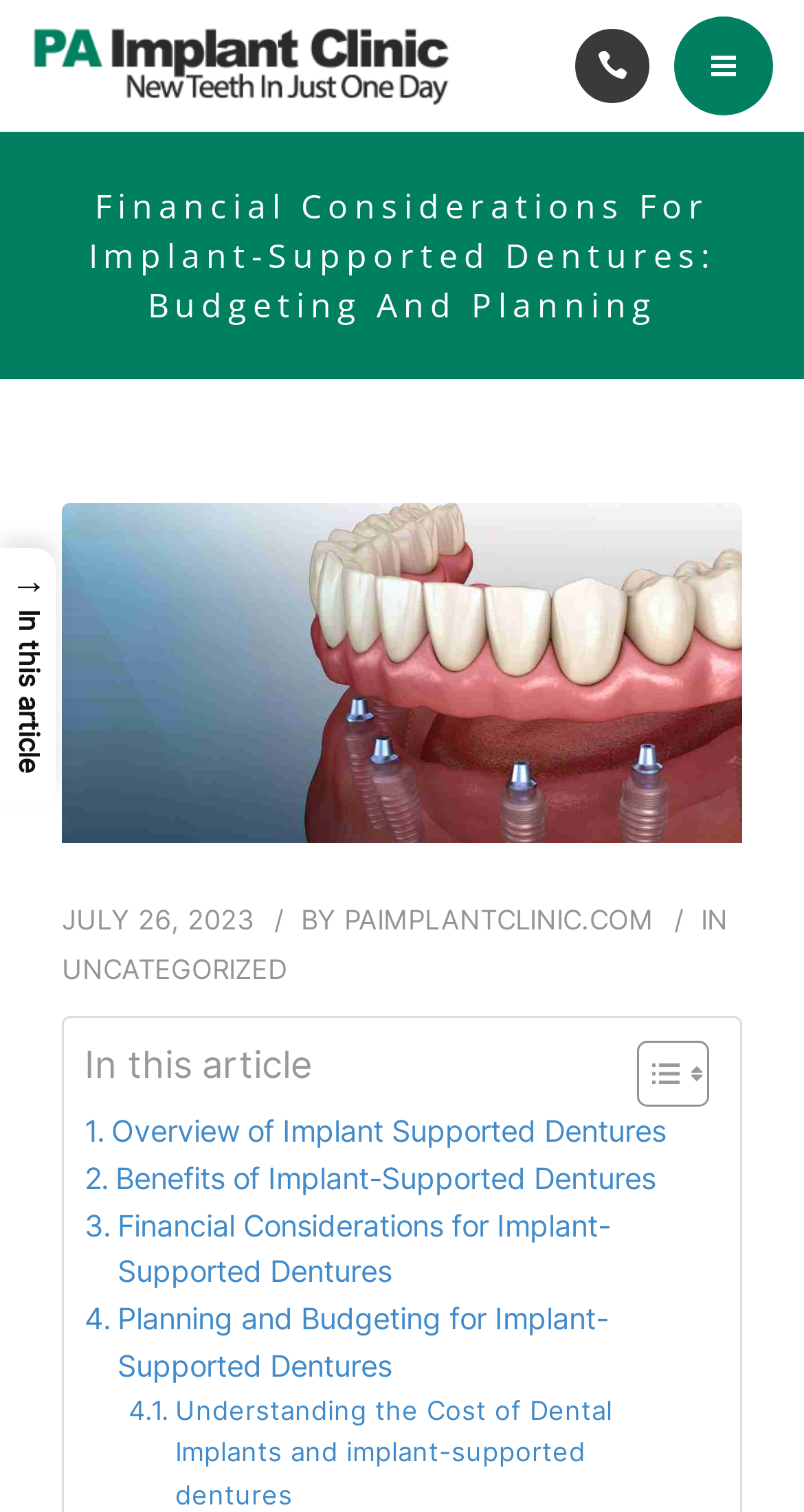How many links are there in the main navigation menu?
Based on the visual, give a brief answer using one word or a short phrase.

3